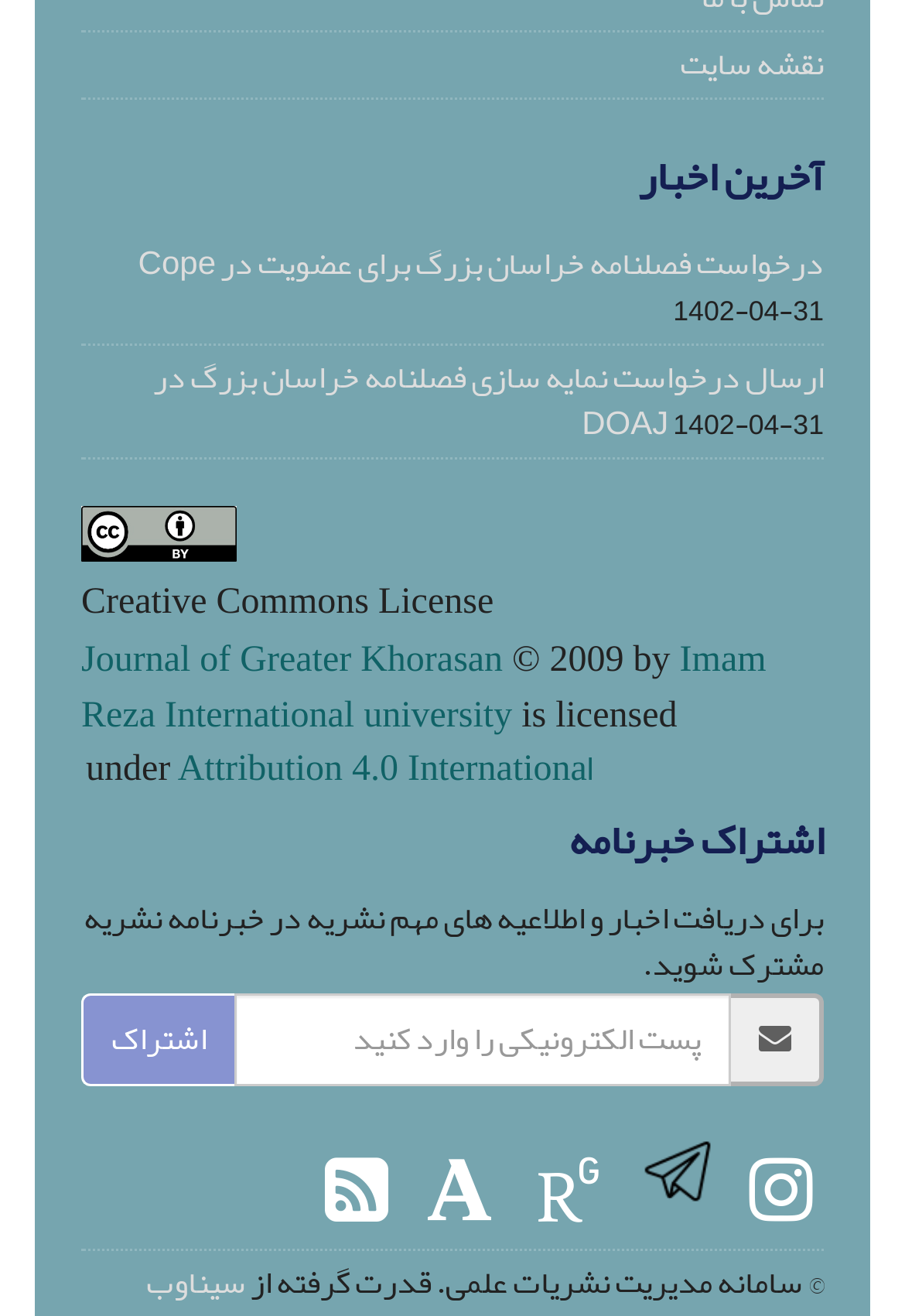Please determine the bounding box coordinates of the clickable area required to carry out the following instruction: "click on the Attribution 4.0 International license". The coordinates must be four float numbers between 0 and 1, represented as [left, top, right, bottom].

[0.09, 0.563, 0.656, 0.609]